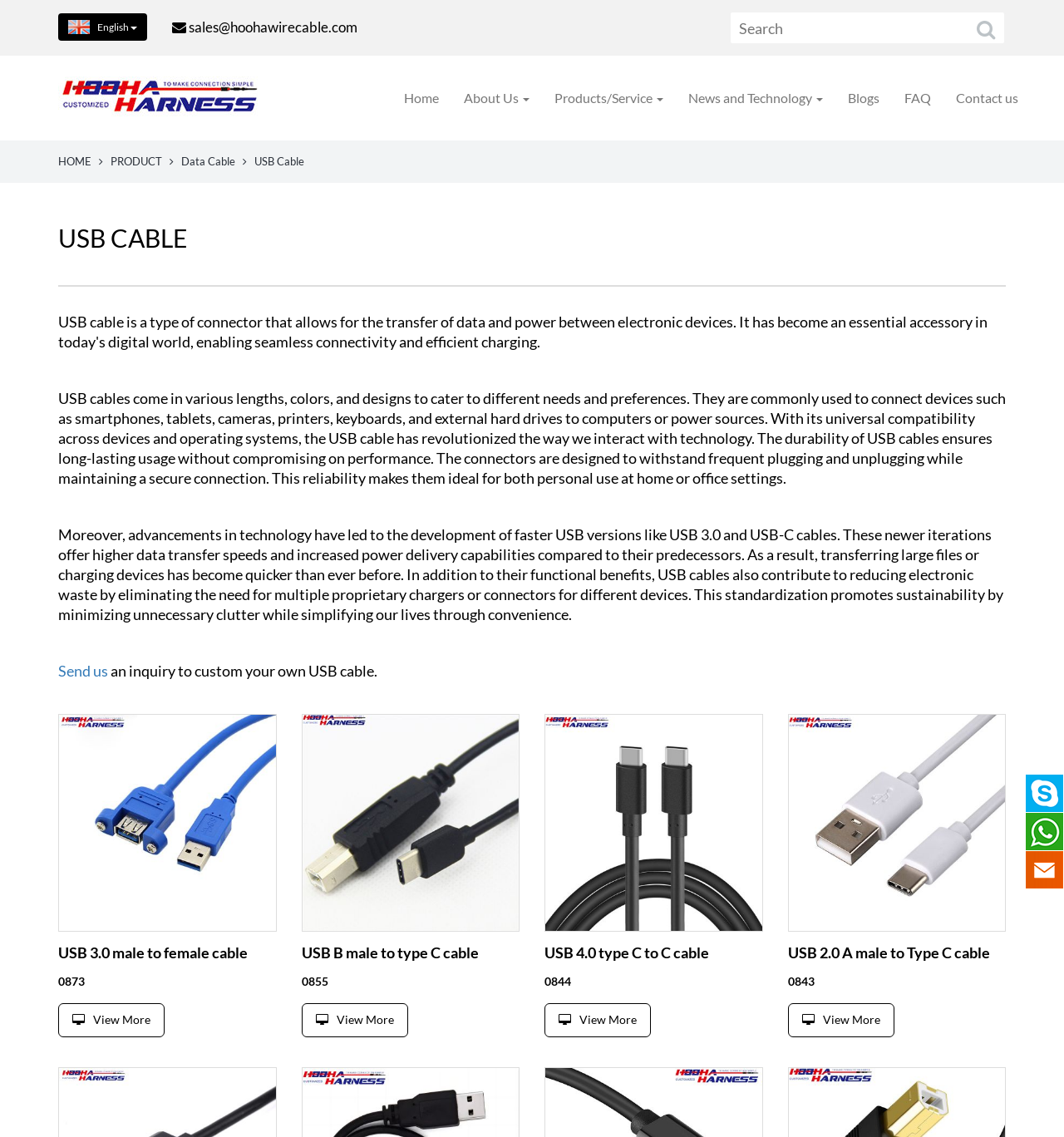Could you find the bounding box coordinates of the clickable area to complete this instruction: "Learn about USB cables"?

[0.055, 0.182, 0.945, 0.236]